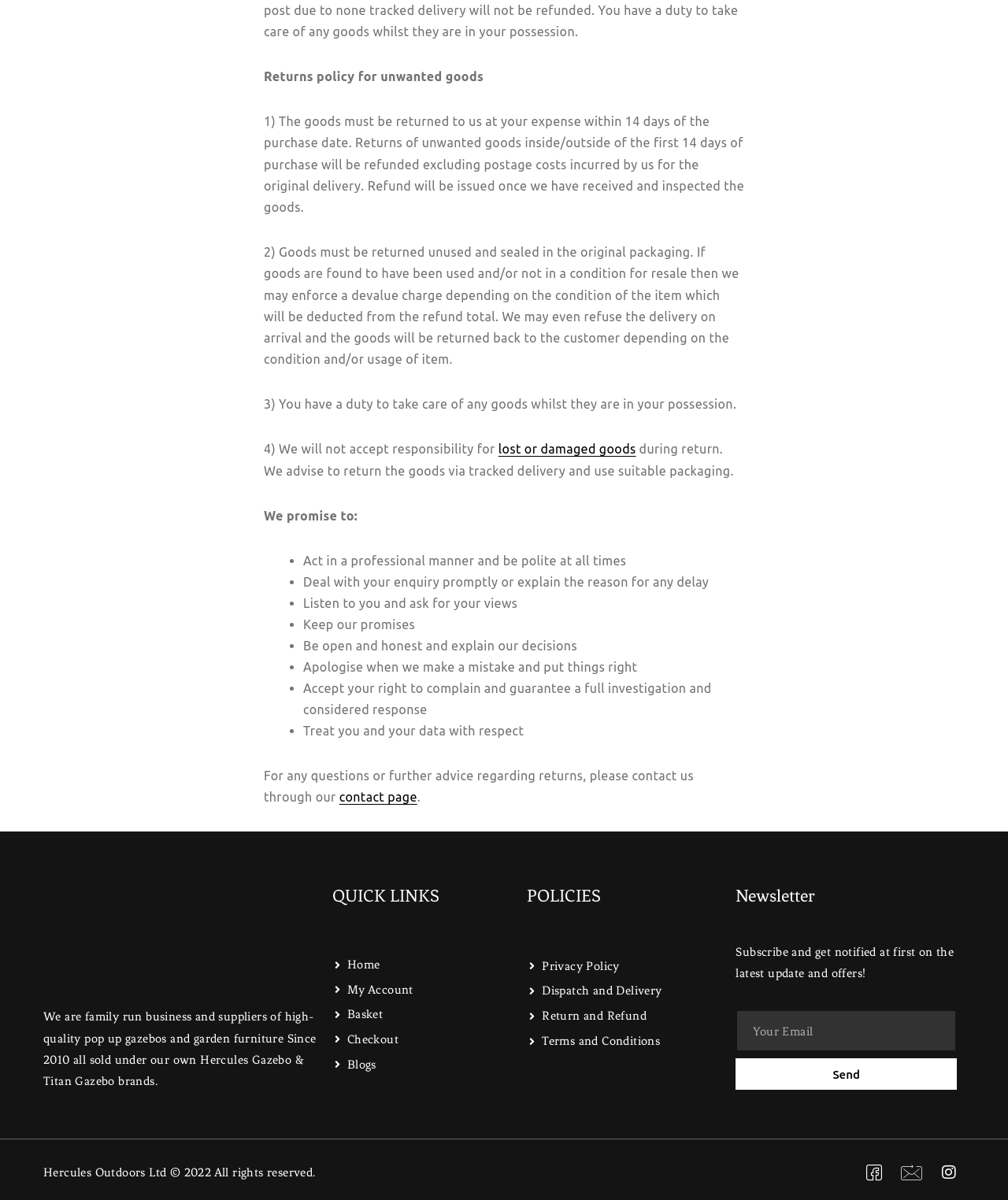Using the description "Terms and Conditions", locate and provide the bounding box of the UI element.

[0.523, 0.856, 0.655, 0.877]